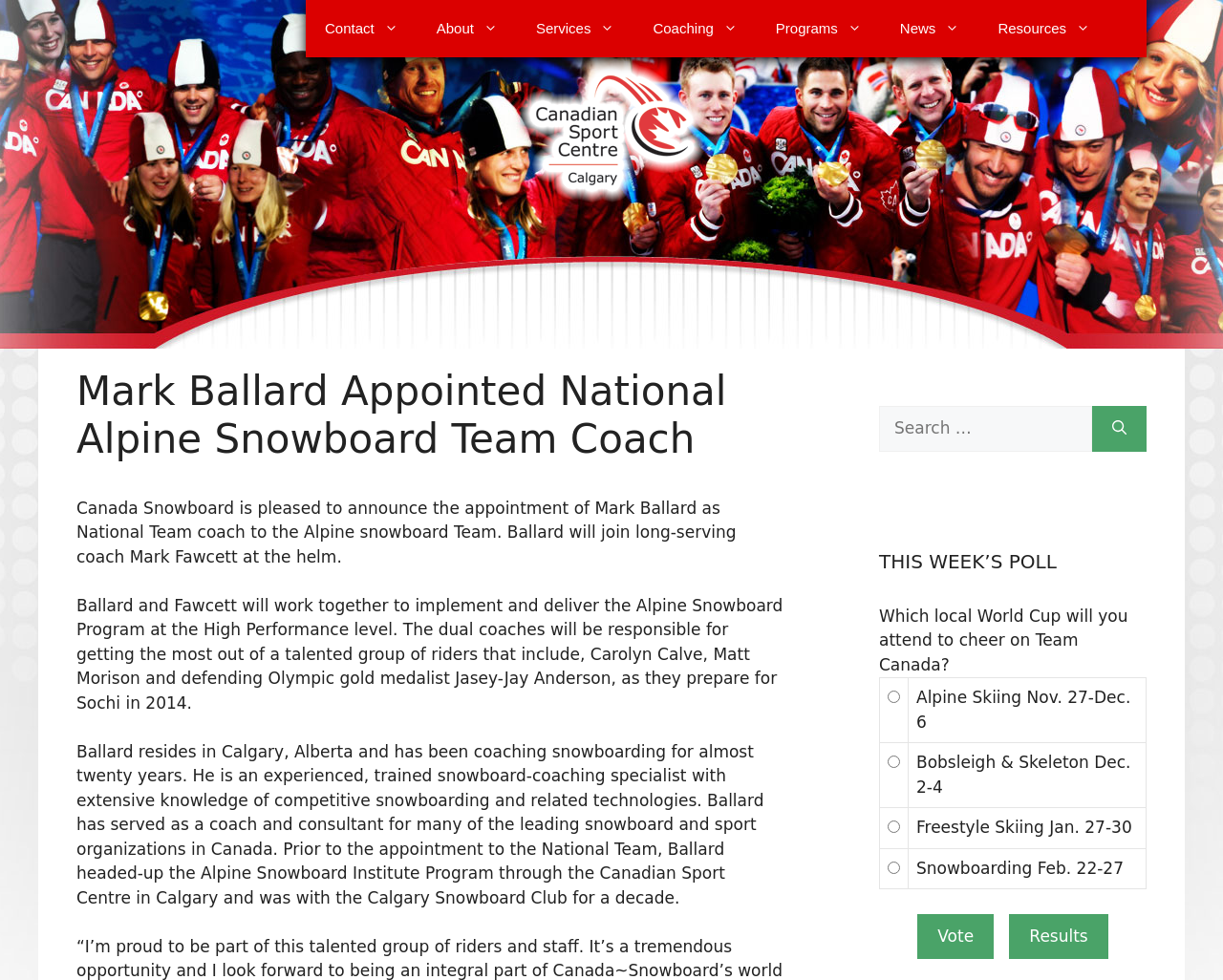Please identify the bounding box coordinates of the area that needs to be clicked to follow this instruction: "Vote in the poll".

[0.75, 0.932, 0.813, 0.979]